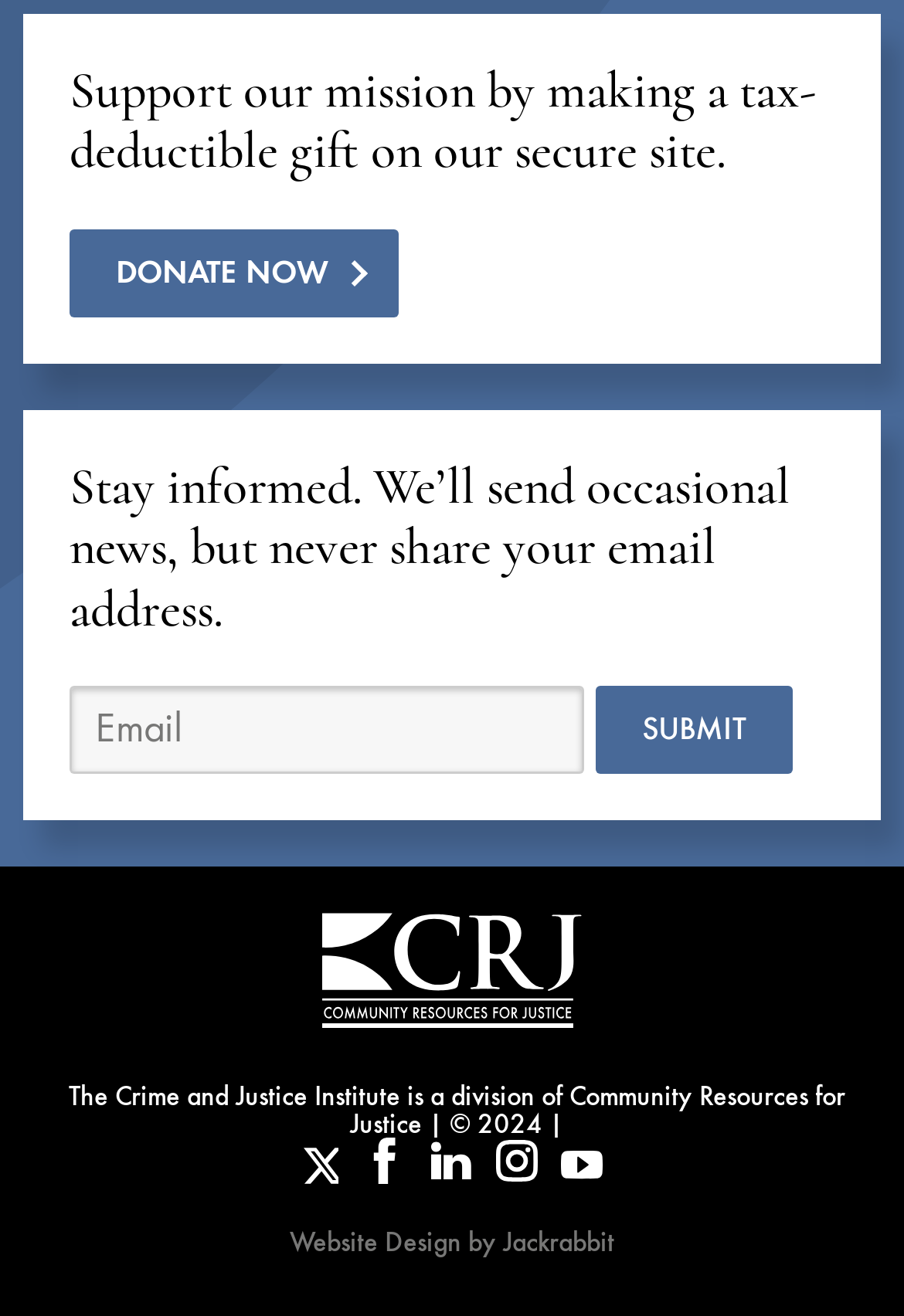How many social media icons are present at the bottom of the webpage? Refer to the image and provide a one-word or short phrase answer.

5